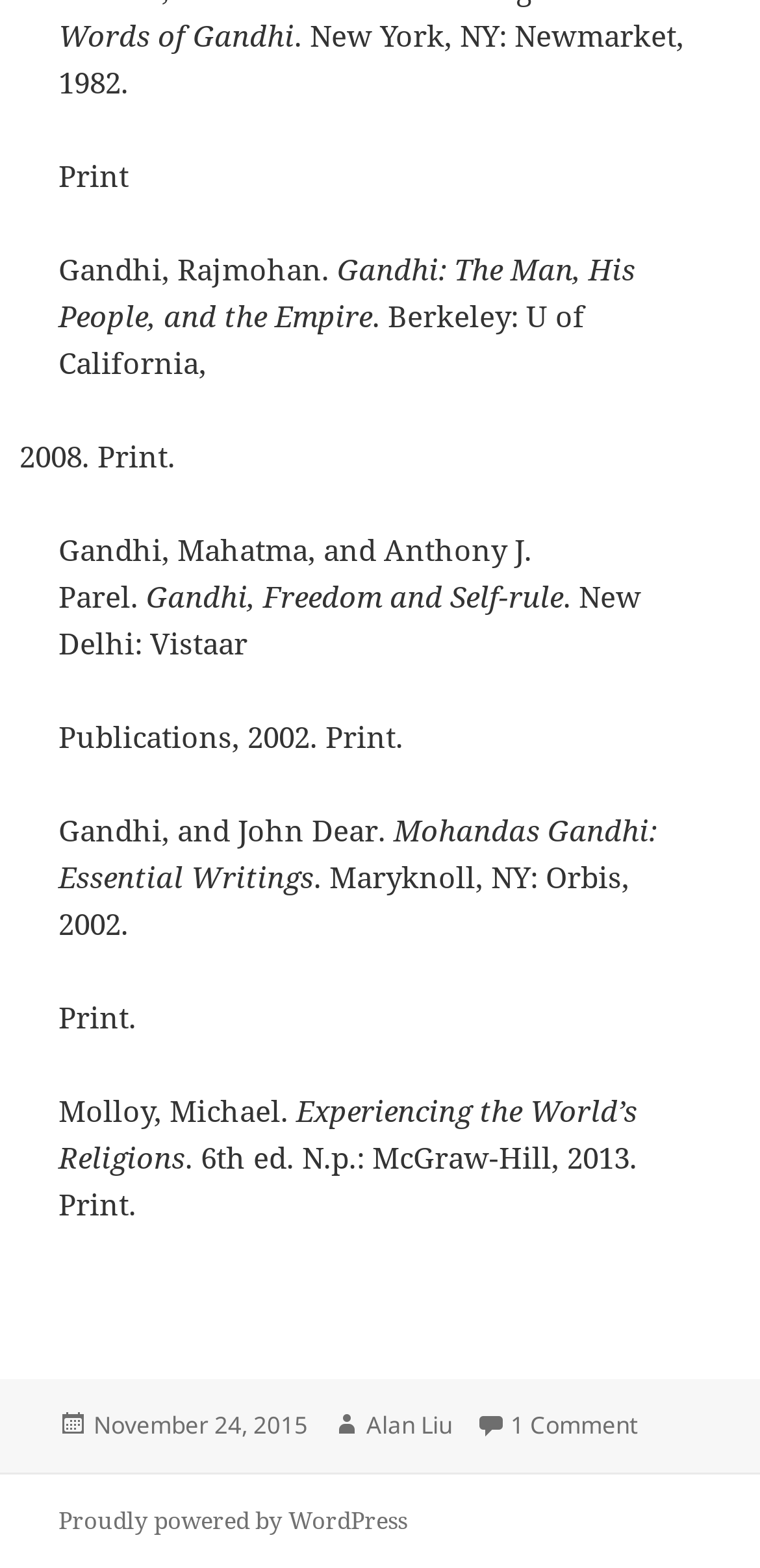Who posted the article on November 24, 2015?
Based on the image, respond with a single word or phrase.

Alan Liu